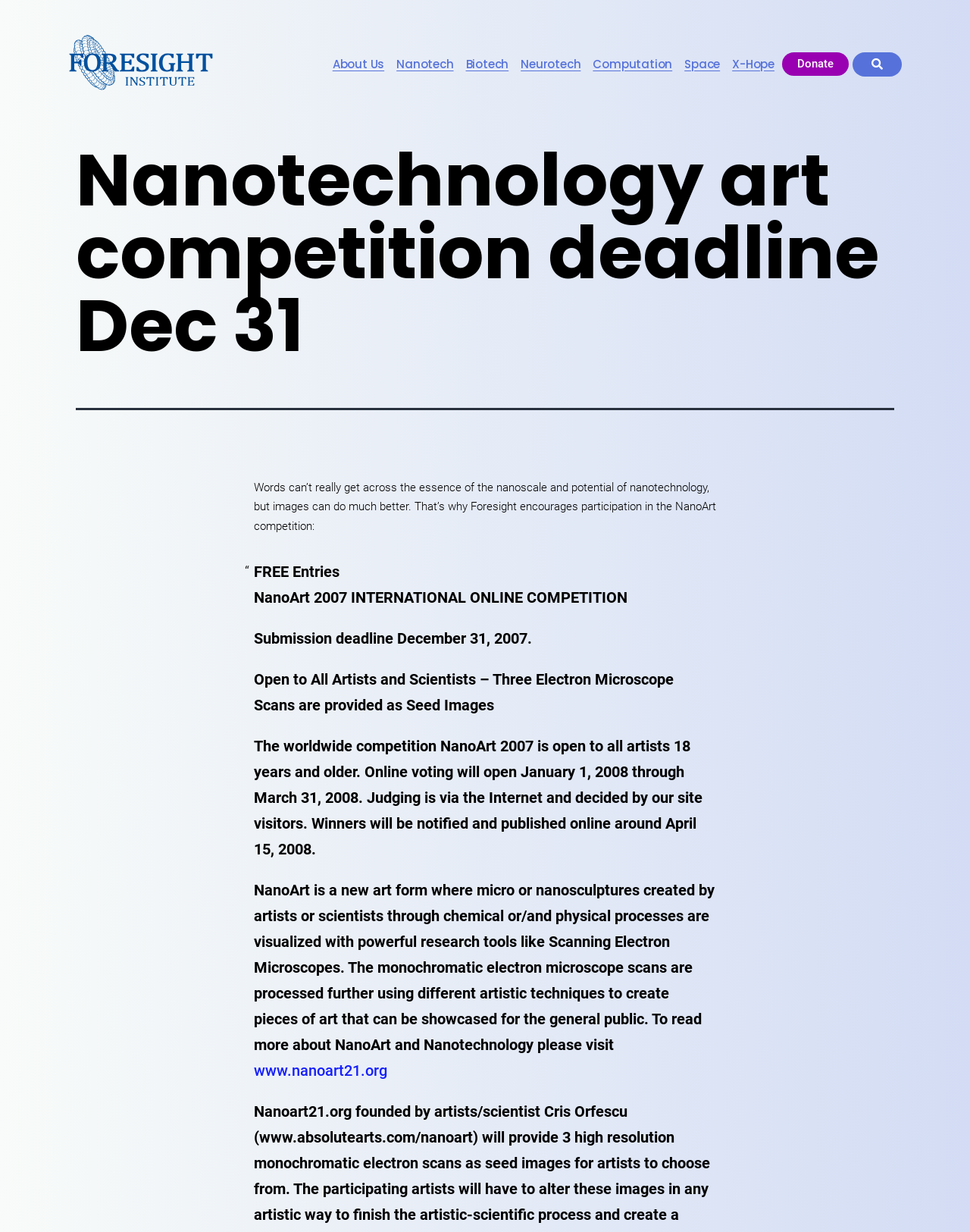Please identify the bounding box coordinates of the clickable area that will allow you to execute the instruction: "Visit NanoArt 2007 INTERNATIONAL ONLINE COMPETITION".

[0.262, 0.478, 0.647, 0.493]